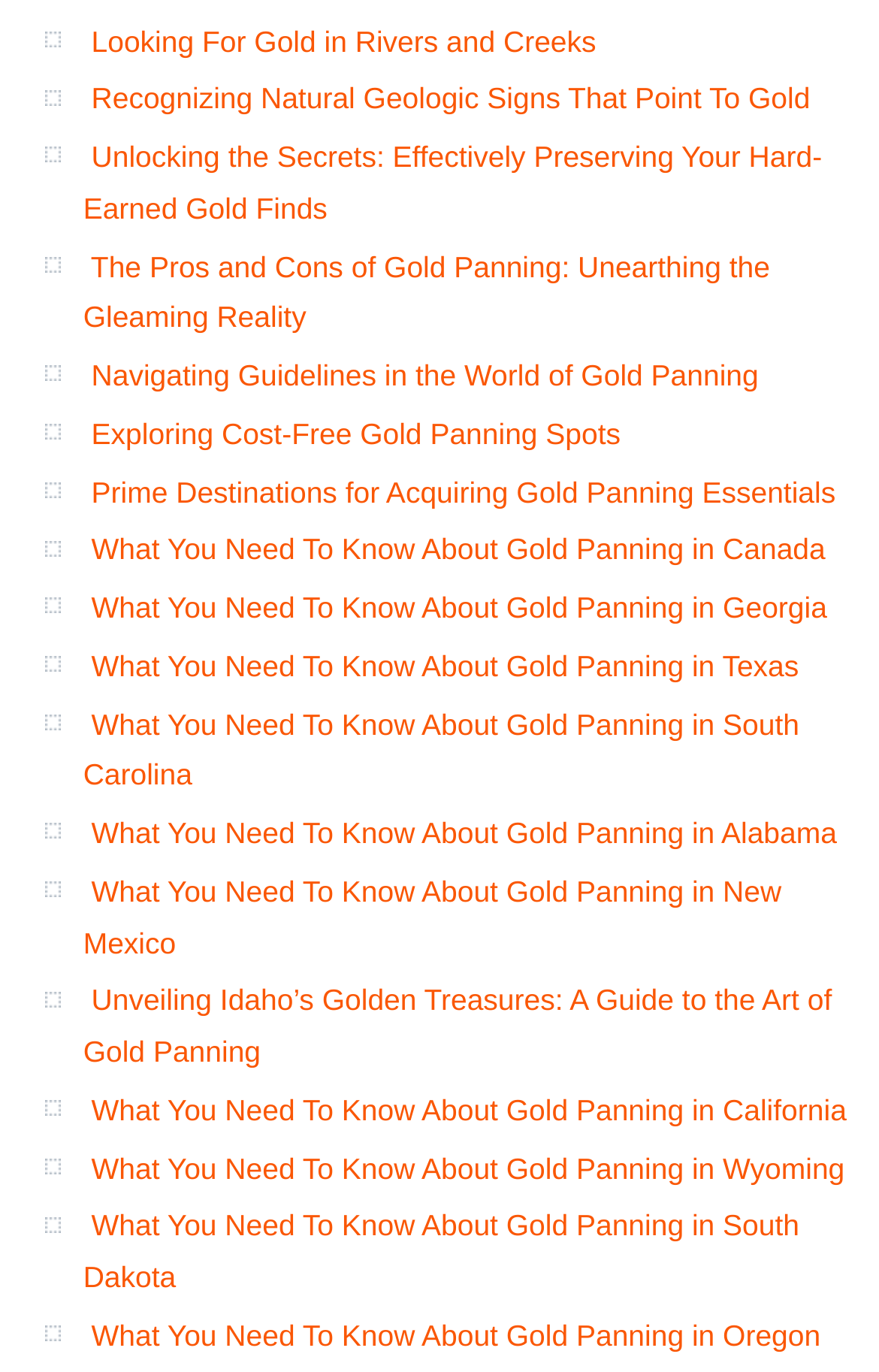Provide the bounding box coordinates for the area that should be clicked to complete the instruction: "Learn about recognizing natural geologic signs that point to gold".

[0.104, 0.06, 0.922, 0.085]